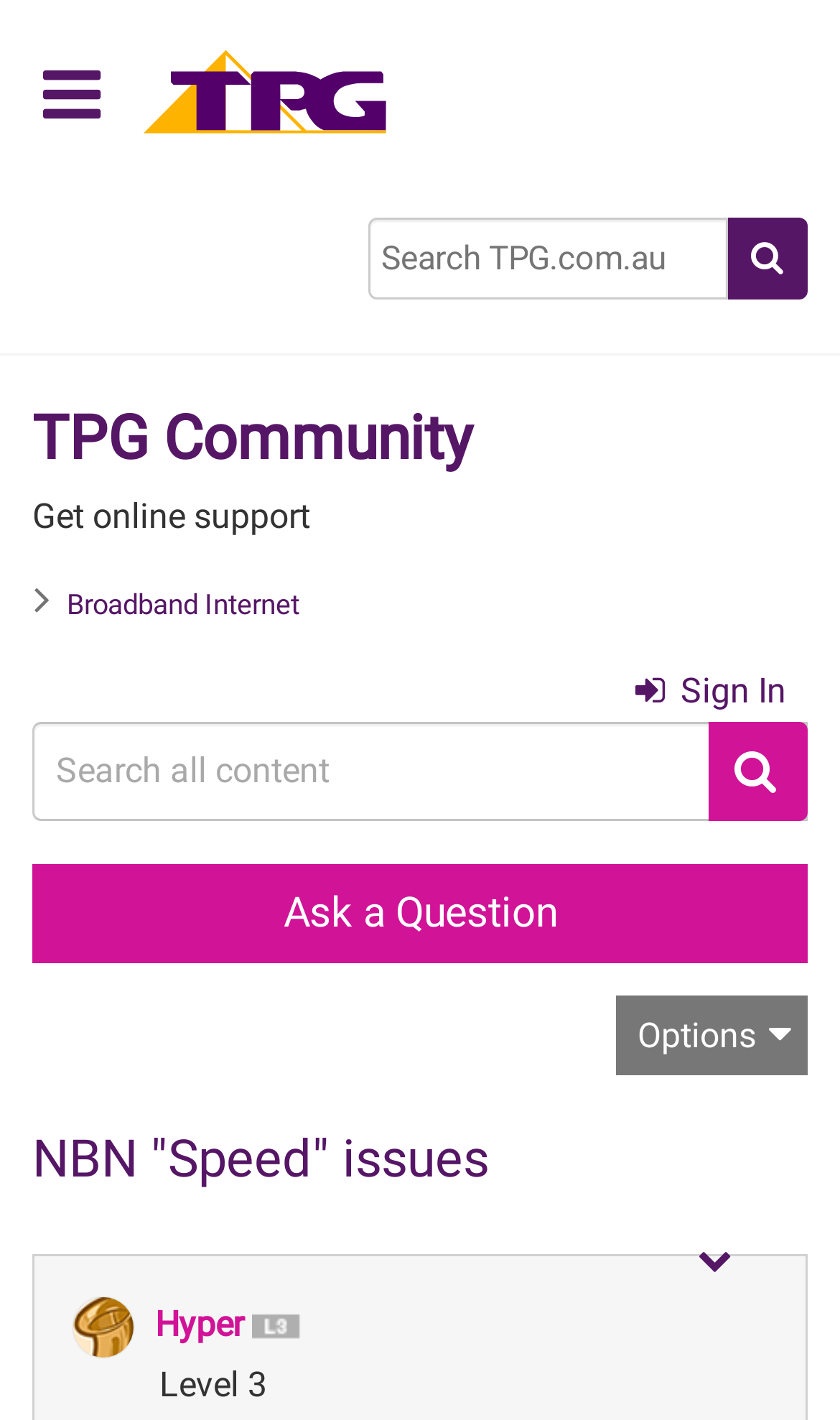How many links are there in the breadcrumbs navigation?
Refer to the image and provide a thorough answer to the question.

I found the answer by examining the navigation element with the description 'breadcrumbs' and found one link element with the text ' Broadband Internet' inside it.